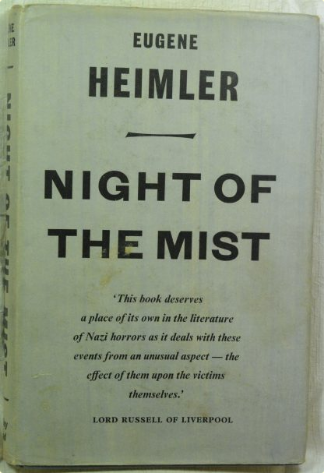Please provide a brief answer to the following inquiry using a single word or phrase:
What is the publication type of the book?

Hardback